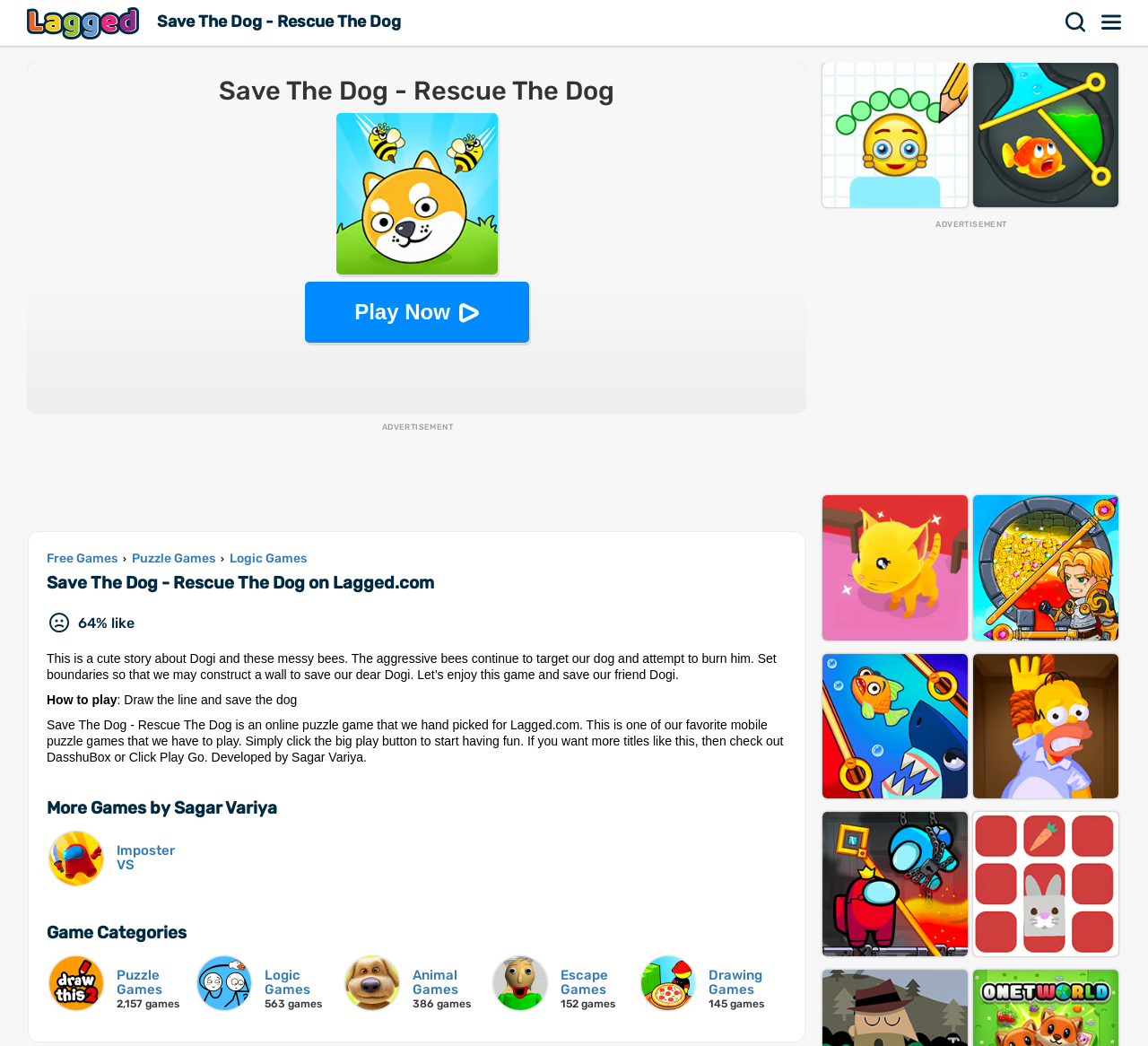Provide a brief response to the question below using one word or phrase:
What is the objective of the game?

Save Dogi from bees